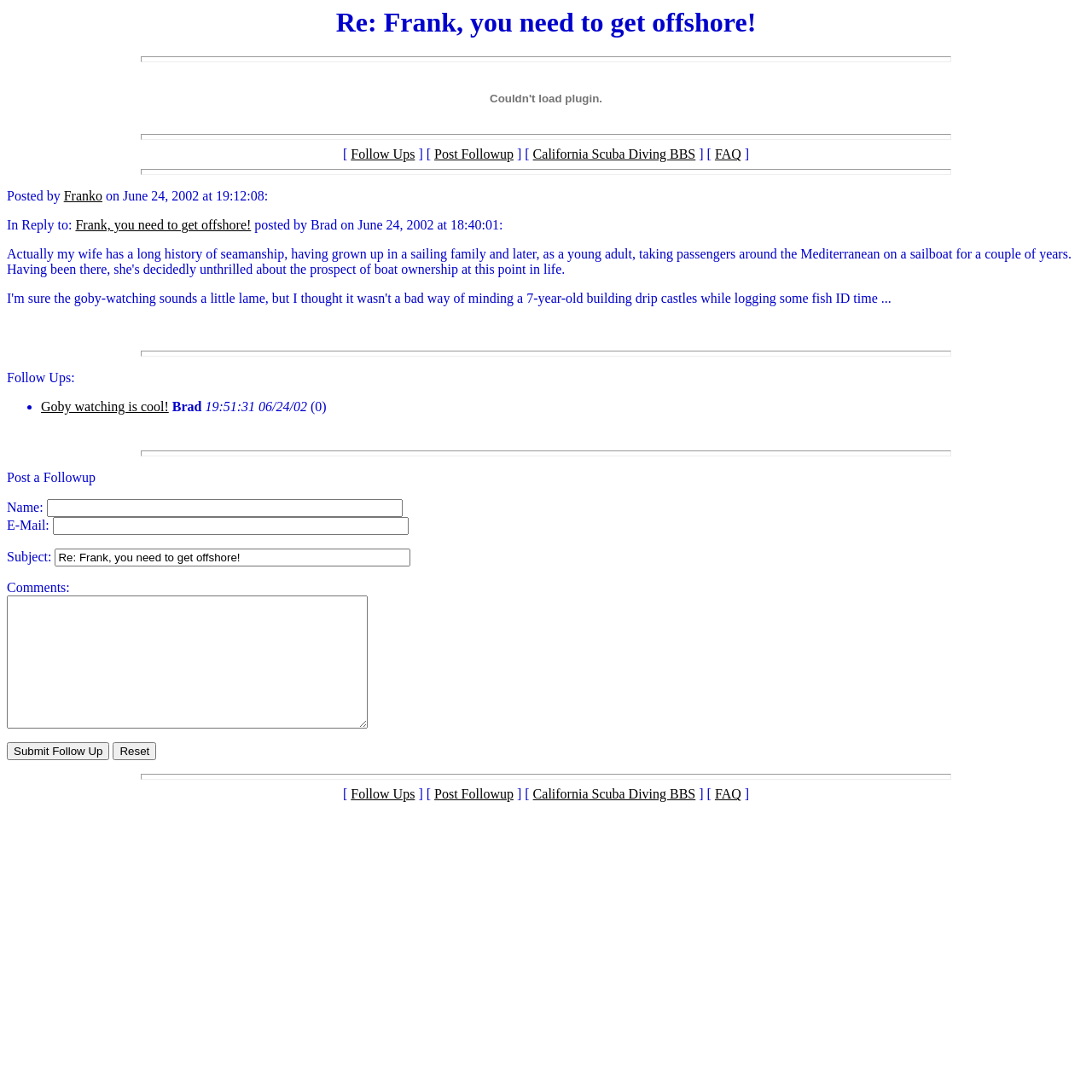Could you find the bounding box coordinates of the clickable area to complete this instruction: "Click on the 'California Scuba Diving BBS' link"?

[0.488, 0.135, 0.637, 0.148]